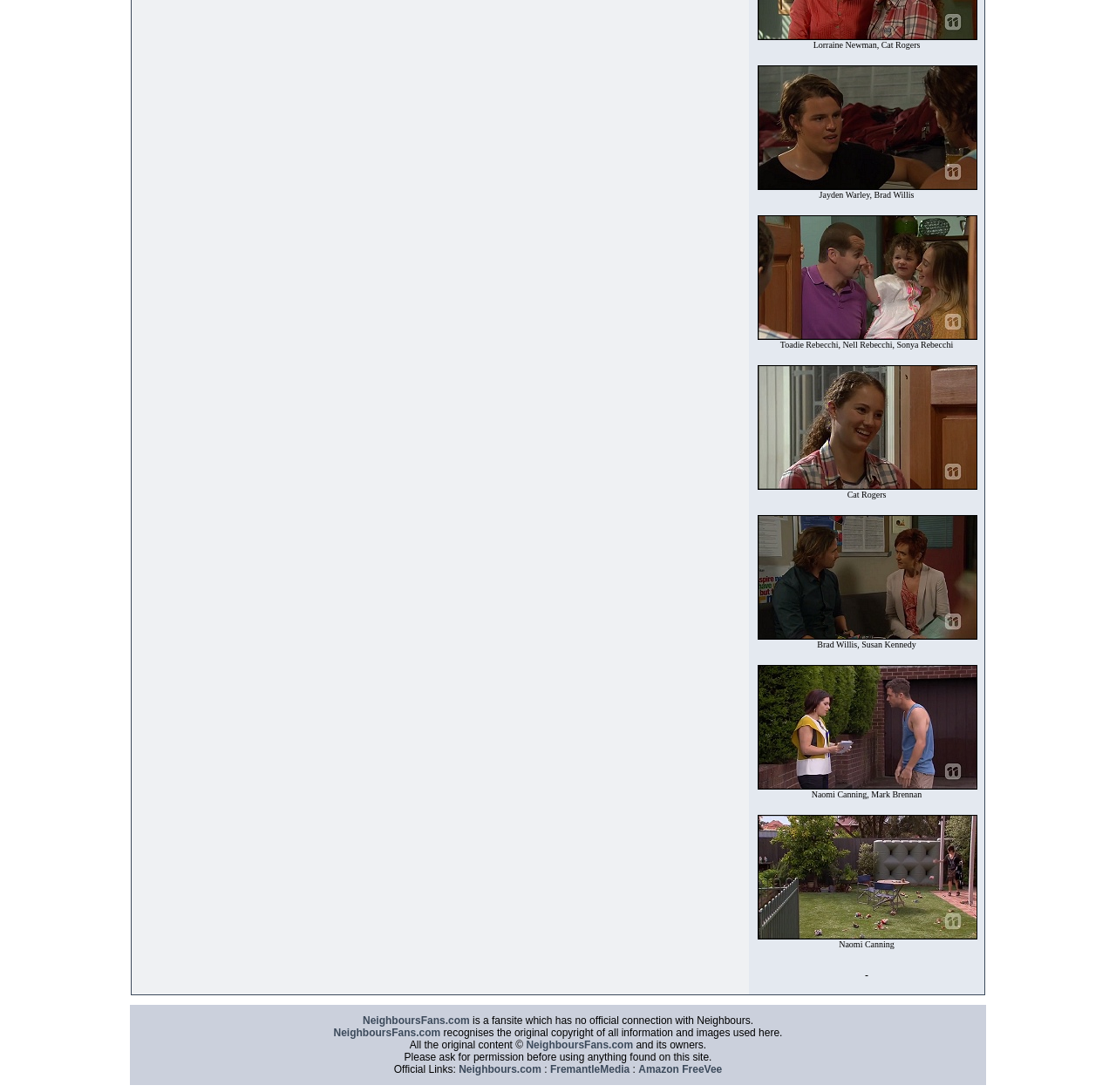What are the official links provided at the bottom of the page?
Use the information from the screenshot to give a comprehensive response to the question.

The official links are provided at the bottom of the page, which include Neighbours.com, FremantleMedia, and Amazon FreeVee, and are marked as such with the text 'Official Links:'